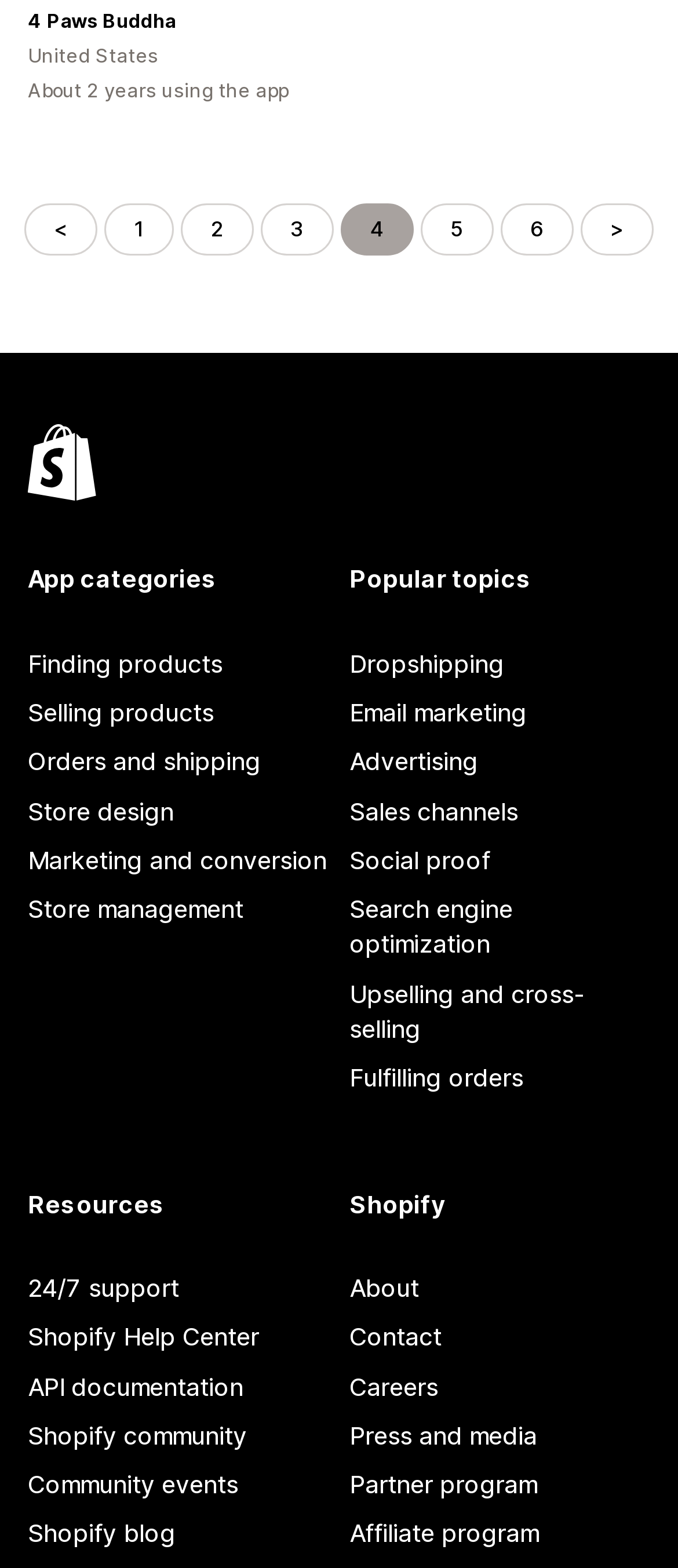Show the bounding box coordinates of the element that should be clicked to complete the task: "Click the Send button".

None